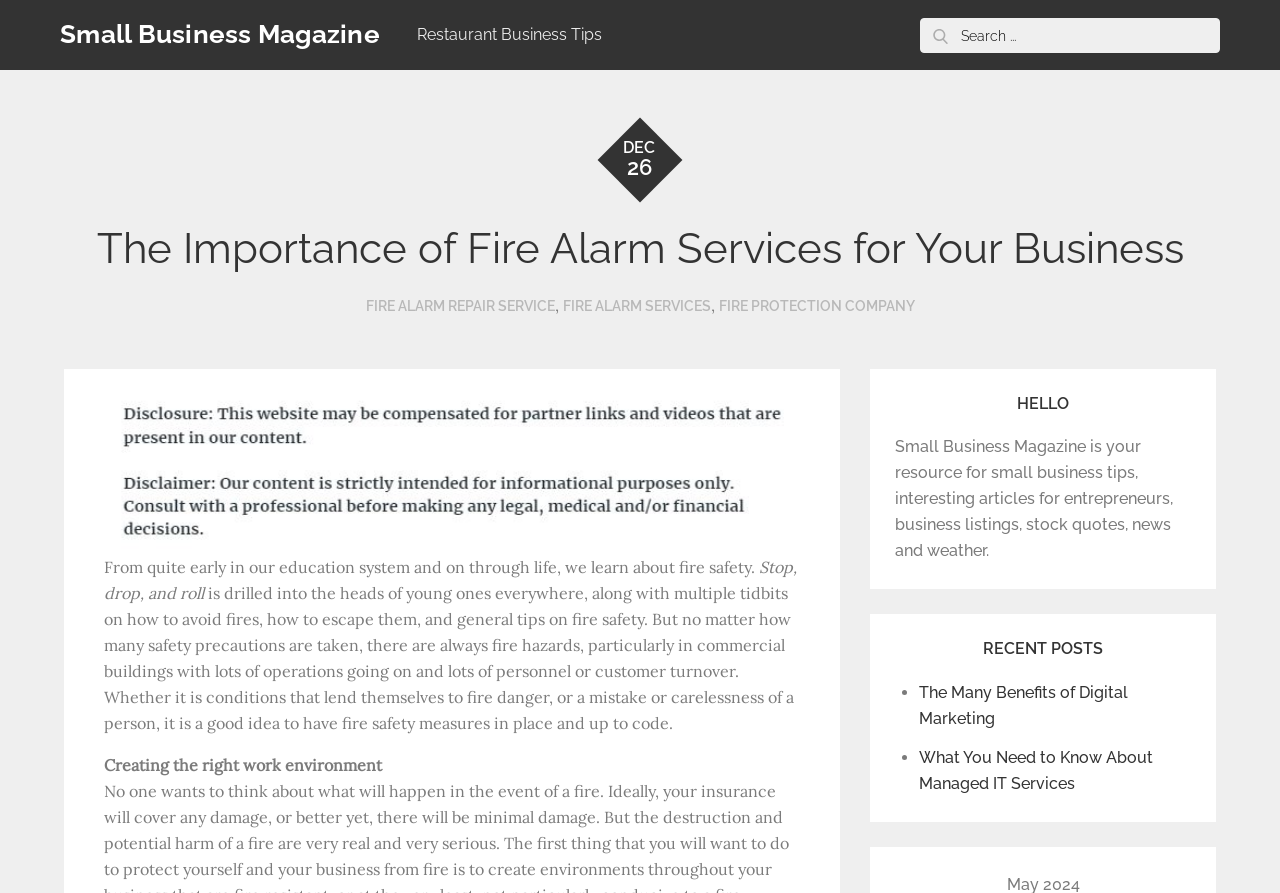Find the UI element described as: "parent_node: Search for: value="Search"" and predict its bounding box coordinates. Ensure the coordinates are four float numbers between 0 and 1, [left, top, right, bottom].

[0.719, 0.02, 0.75, 0.059]